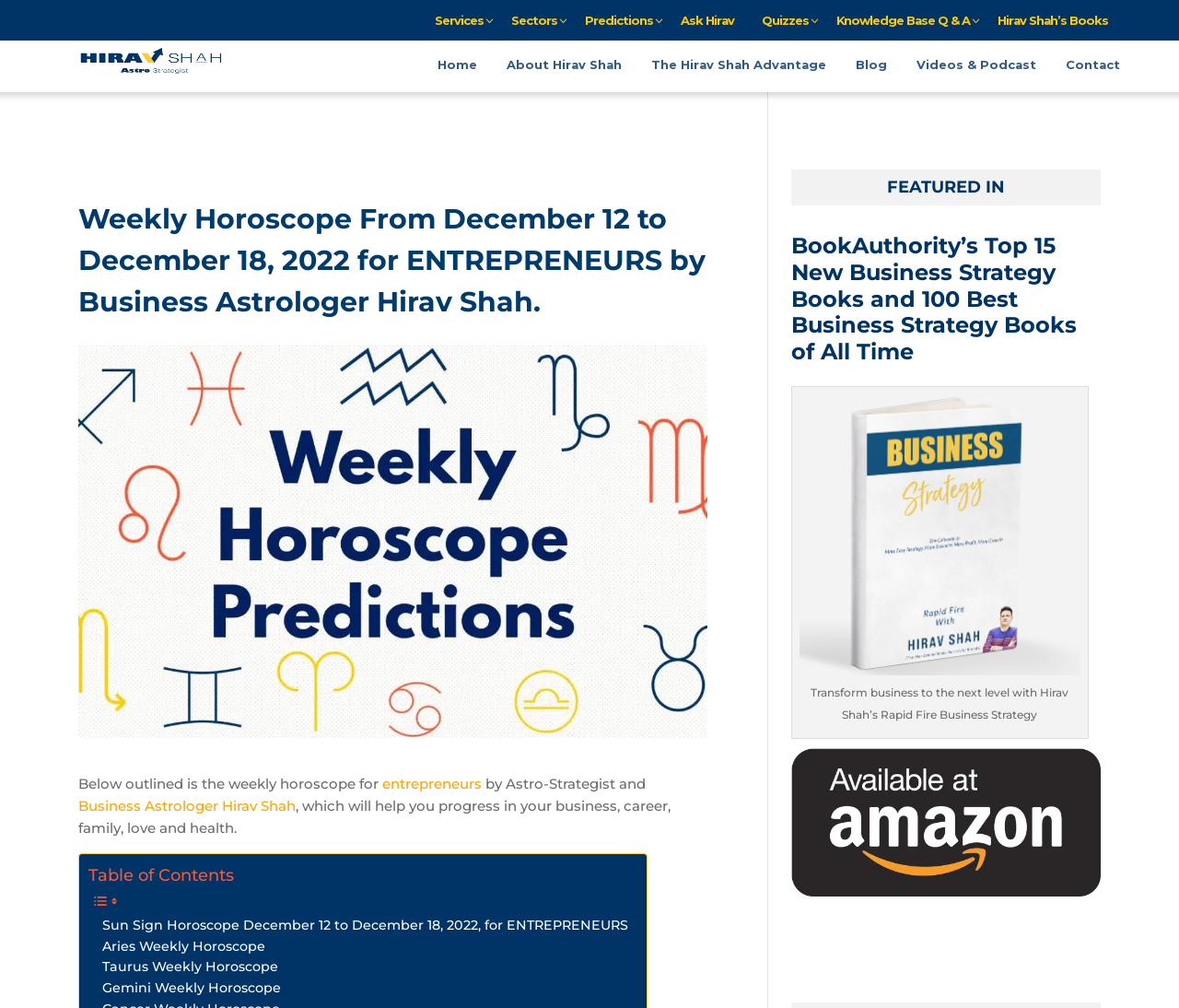Provide your answer in a single word or phrase: 
Who is the author of the weekly horoscope?

Hirav Shah